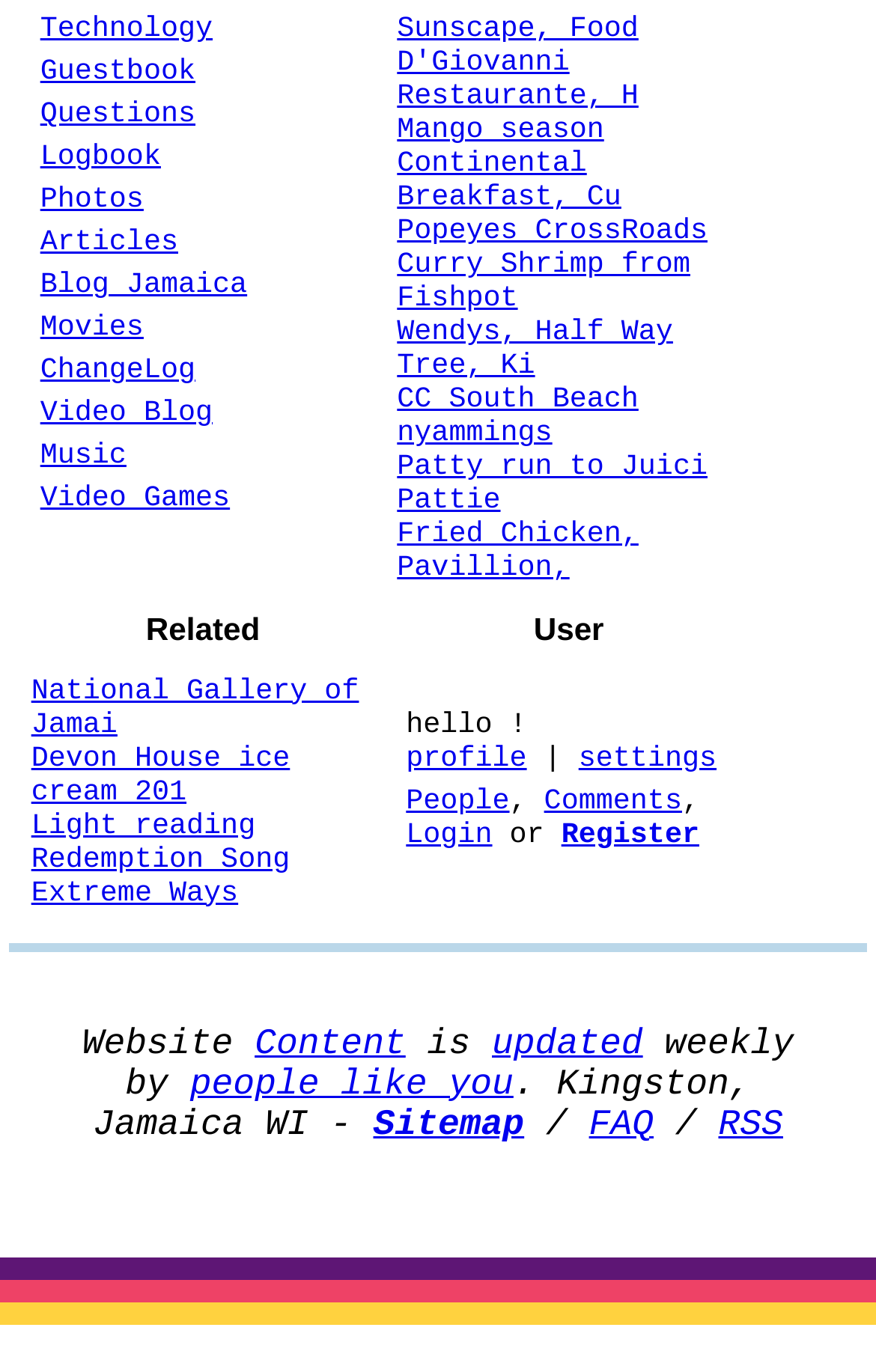Identify the bounding box coordinates of the HTML element based on this description: "CC South Beach nyammings".

[0.453, 0.306, 0.73, 0.356]